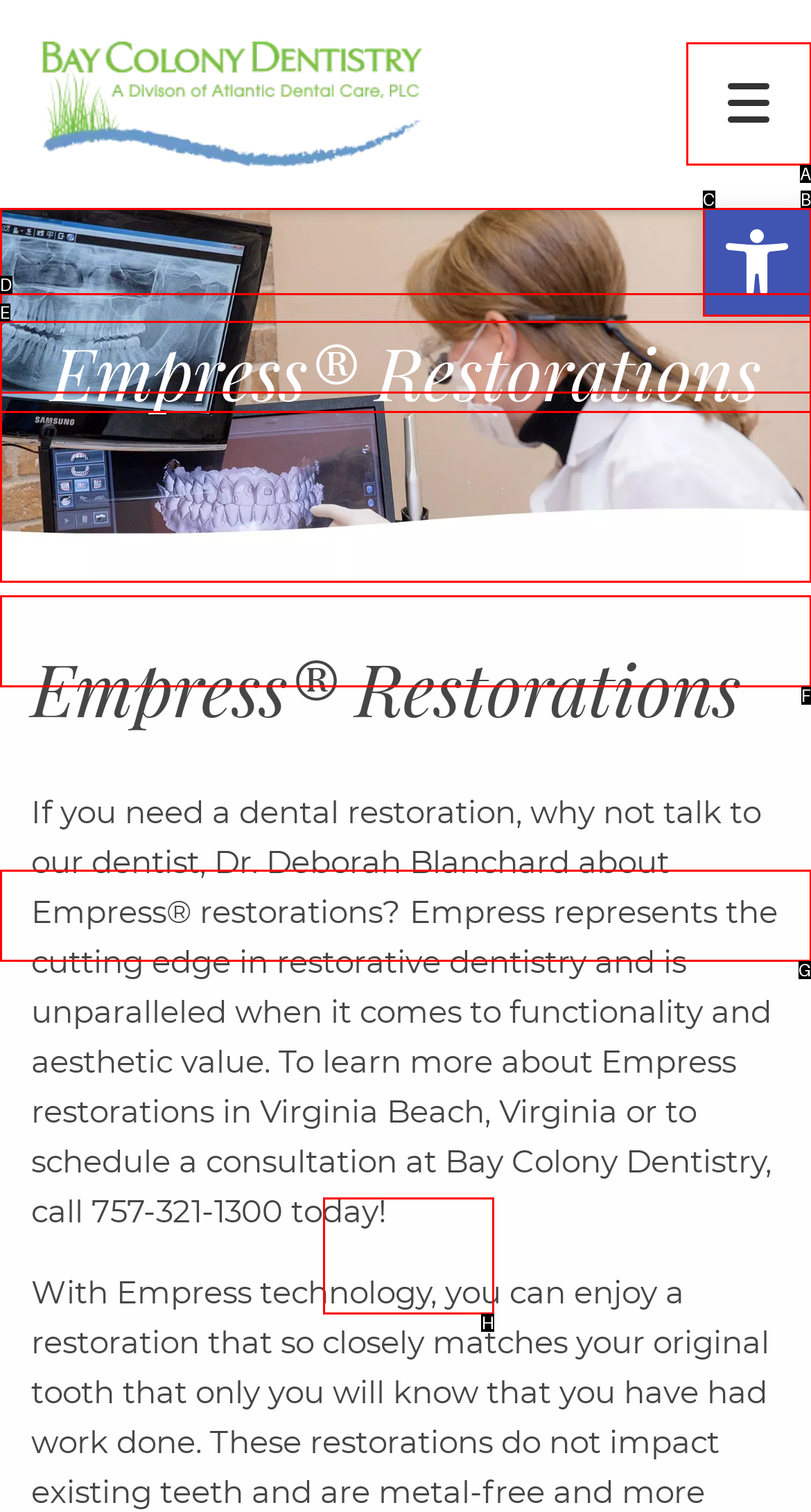Tell me the letter of the correct UI element to click for this instruction: Get directions. Answer with the letter only.

H